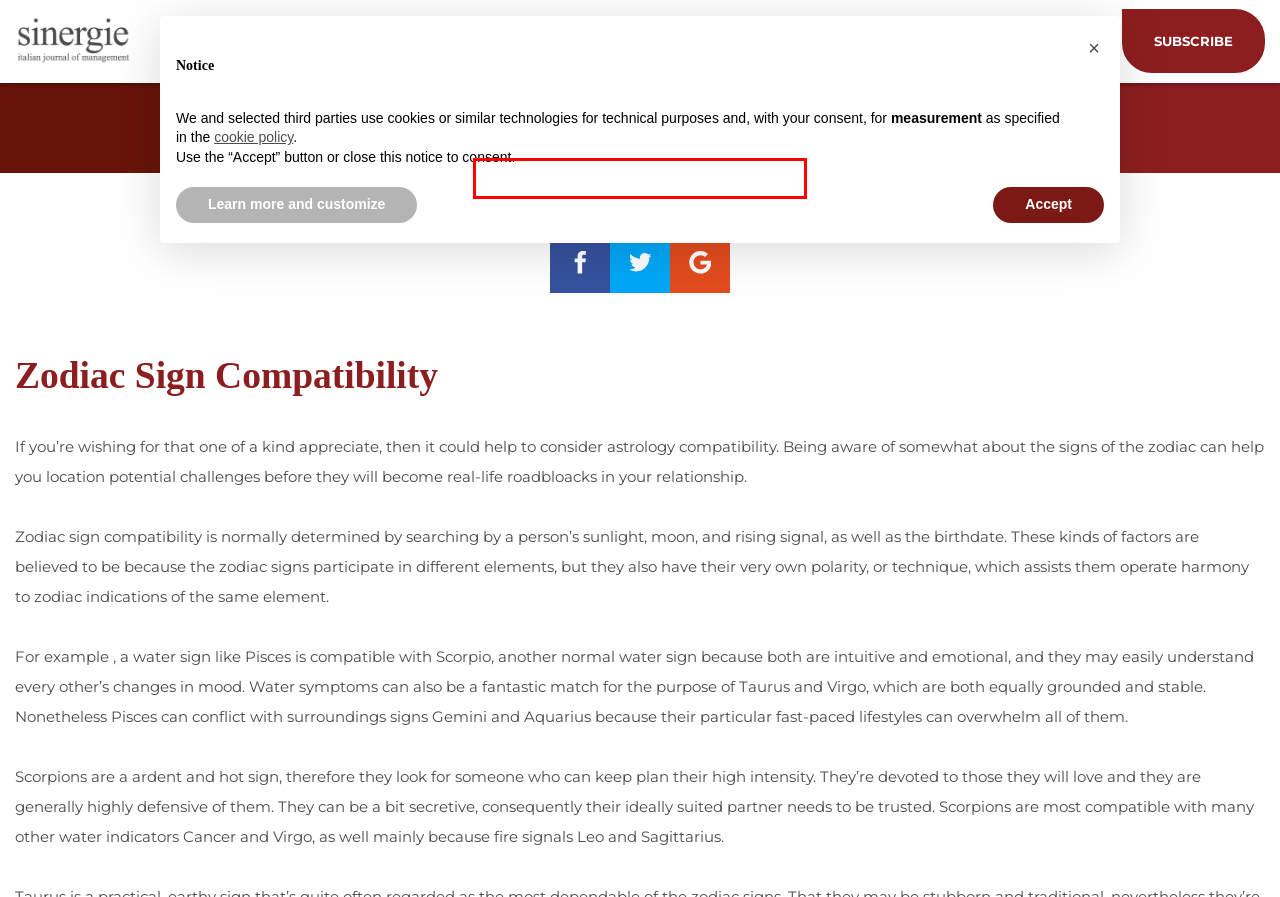You have a screenshot of a webpage with a red rectangle bounding box. Identify the best webpage description that corresponds to the new webpage after clicking the element within the red bounding box. Here are the candidates:
A. Reviewers – Sinergie
B. Sinergie-SIMA Management Conference 2022 – Sinergie
C. Peer review procedures – Sinergie
D. Aims and scope – Sinergie
E. Call for papers – Sinergie
F. Papers in Italian language – Sinergie
G. Access, copyright and licensing information – Sinergie
H. Governance – Sinergie

H